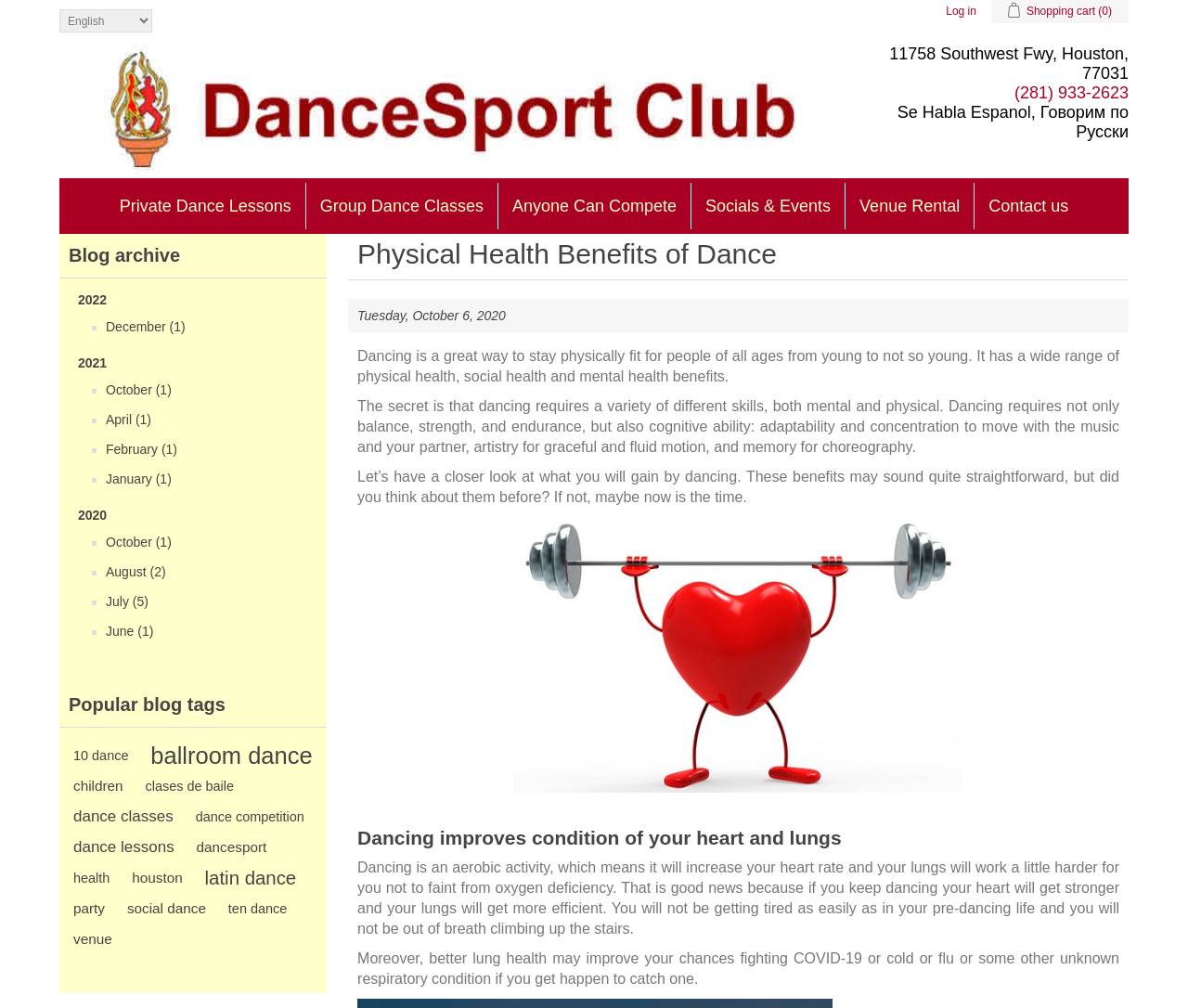Describe all the key features of the webpage in detail.

This webpage is about the Physical Health Benefits of Dance, specifically highlighting the advantages of dancing for people of all ages. At the top, there is a navigation menu with a combobox, login, and shopping cart links. Below that, there is a layout table with a DanceSport Club logo and link, accompanied by the club's address, phone number, and a note about speaking Spanish and Russian.

The main content area is divided into sections. On the left, there are links to various dance-related topics, such as private lessons, group classes, competitions, social events, and venue rentals. On the right, there is a blog archive section with links to articles from 2022, 2021, and 2020, organized by month. Below that, there is a section showcasing popular blog tags, including "10 dance", "ballroom dance", "children", and "health", among others.

The main article, "Physical Health Benefits of Dance", is located in the center of the page. It begins with a heading and a brief introduction to the benefits of dancing, including physical, social, and mental health advantages. The article then delves into the specifics, explaining how dancing requires a range of skills, including balance, strength, endurance, cognitive ability, and memory.

The article continues with a section highlighting the benefits of dancing, including improved heart and lung condition. There is an image accompanying this section, and the text explains how dancing can strengthen the heart and improve lung efficiency, making it easier to perform daily tasks and reducing the risk of respiratory conditions.

Overall, the webpage is well-organized, with clear headings and concise text, making it easy to navigate and understand the benefits of dancing for physical health.